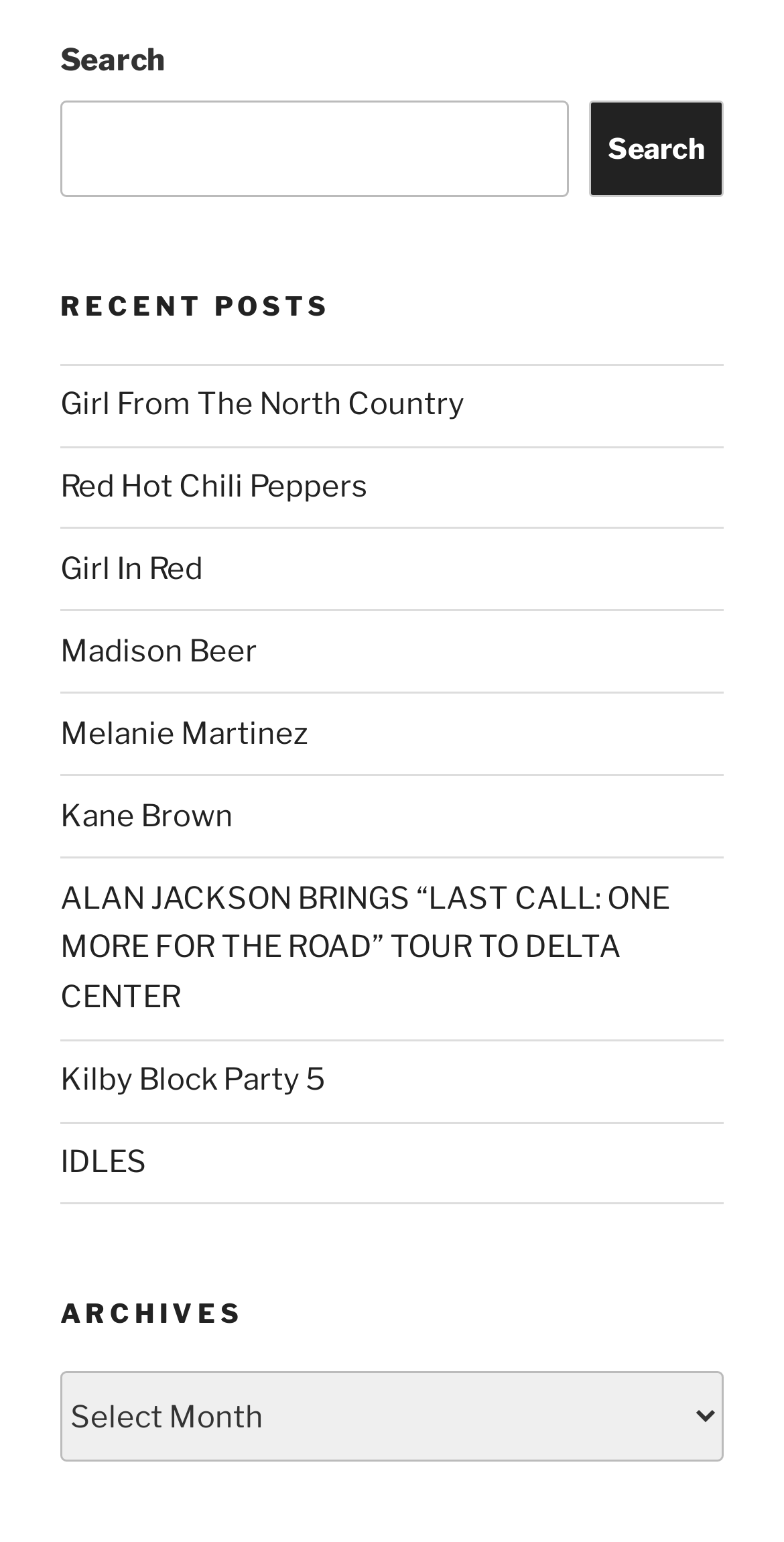Determine the bounding box coordinates for the UI element described. Format the coordinates as (top-left x, top-left y, bottom-right x, bottom-right y) and ensure all values are between 0 and 1. Element description: Girl From The North Country

[0.077, 0.251, 0.592, 0.274]